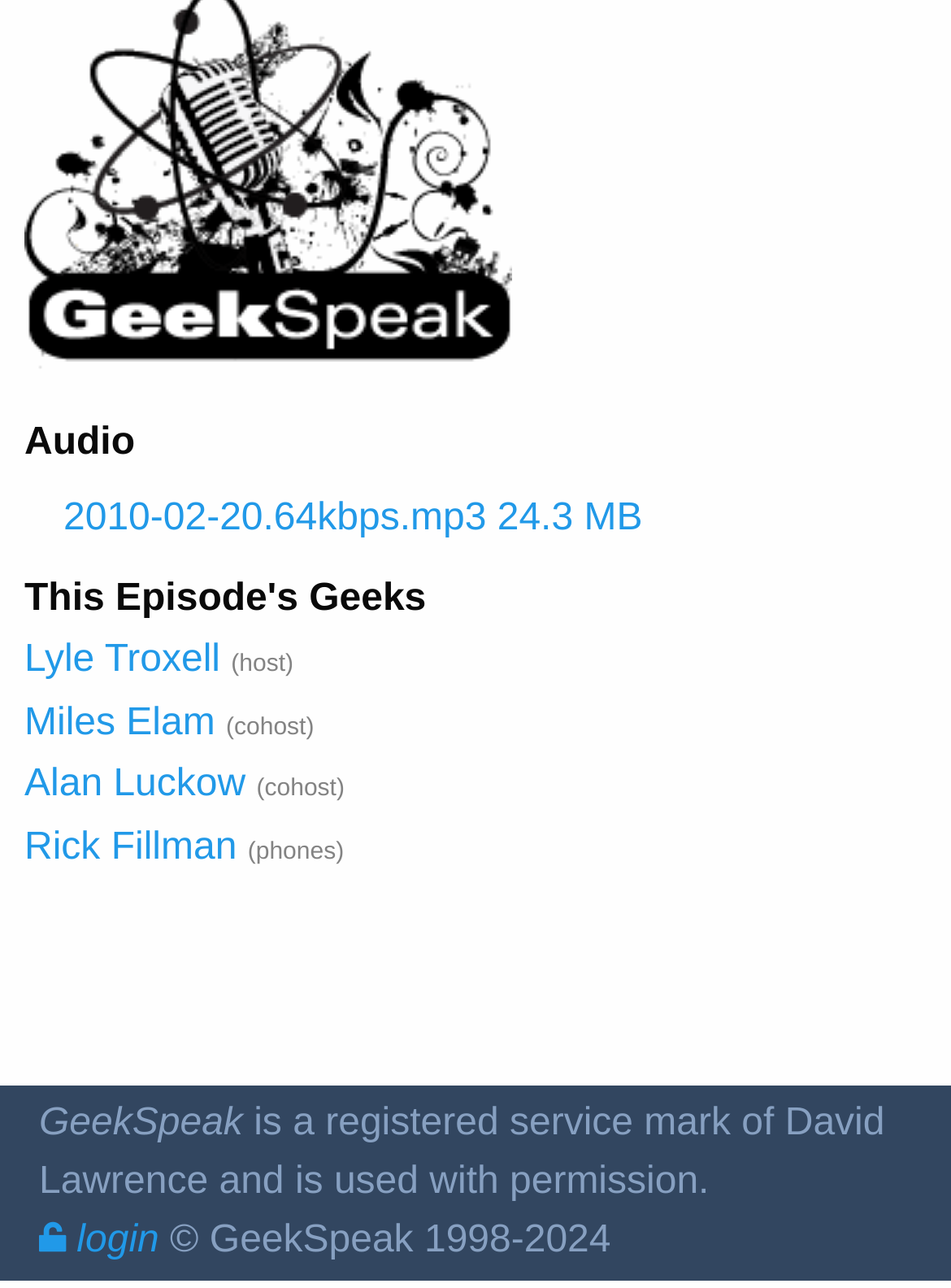Give a one-word or one-phrase response to the question: 
What is the login icon?

uf20a